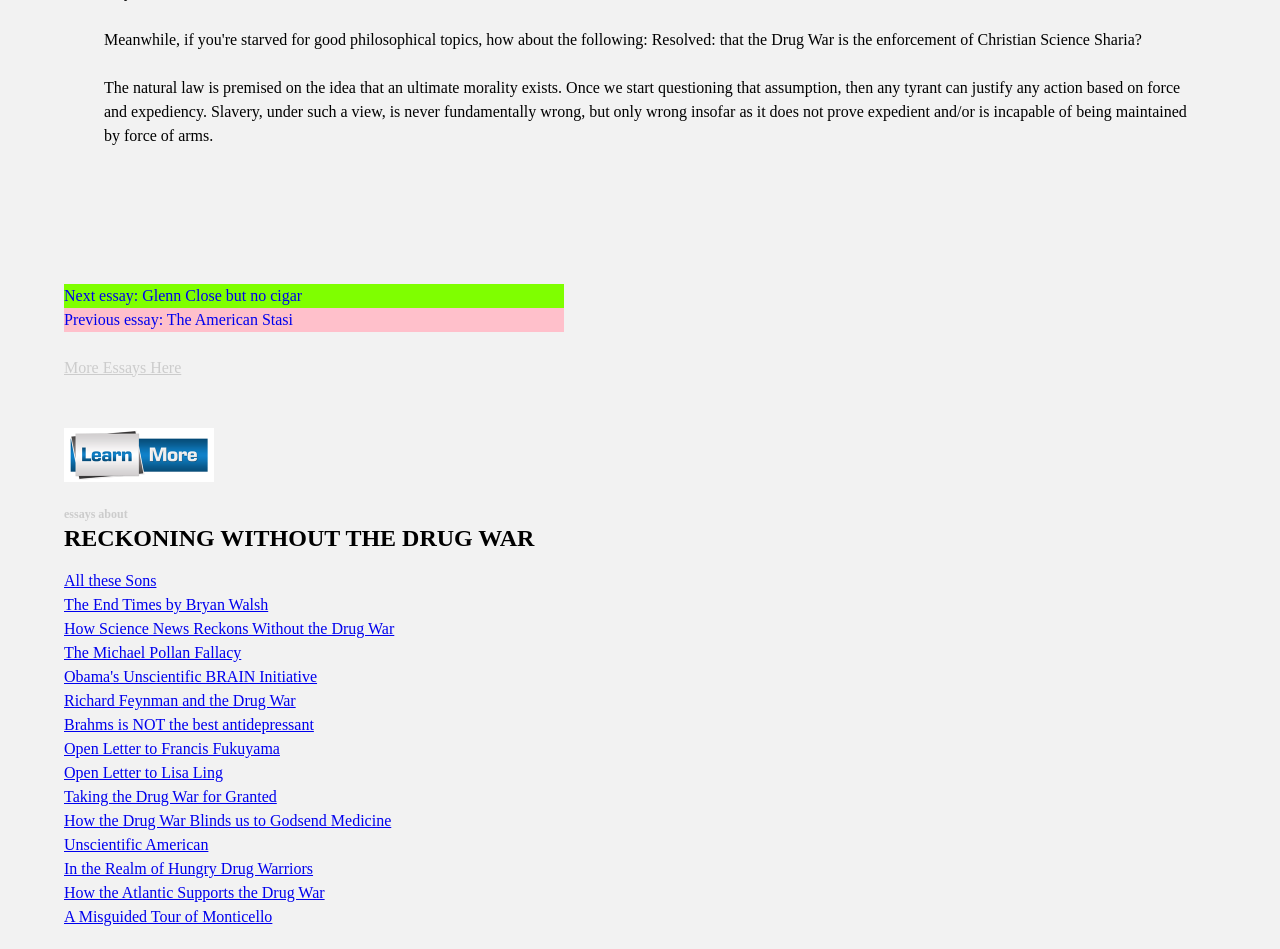Given the element description "Open Letter to Lisa Ling" in the screenshot, predict the bounding box coordinates of that UI element.

[0.05, 0.806, 0.174, 0.823]